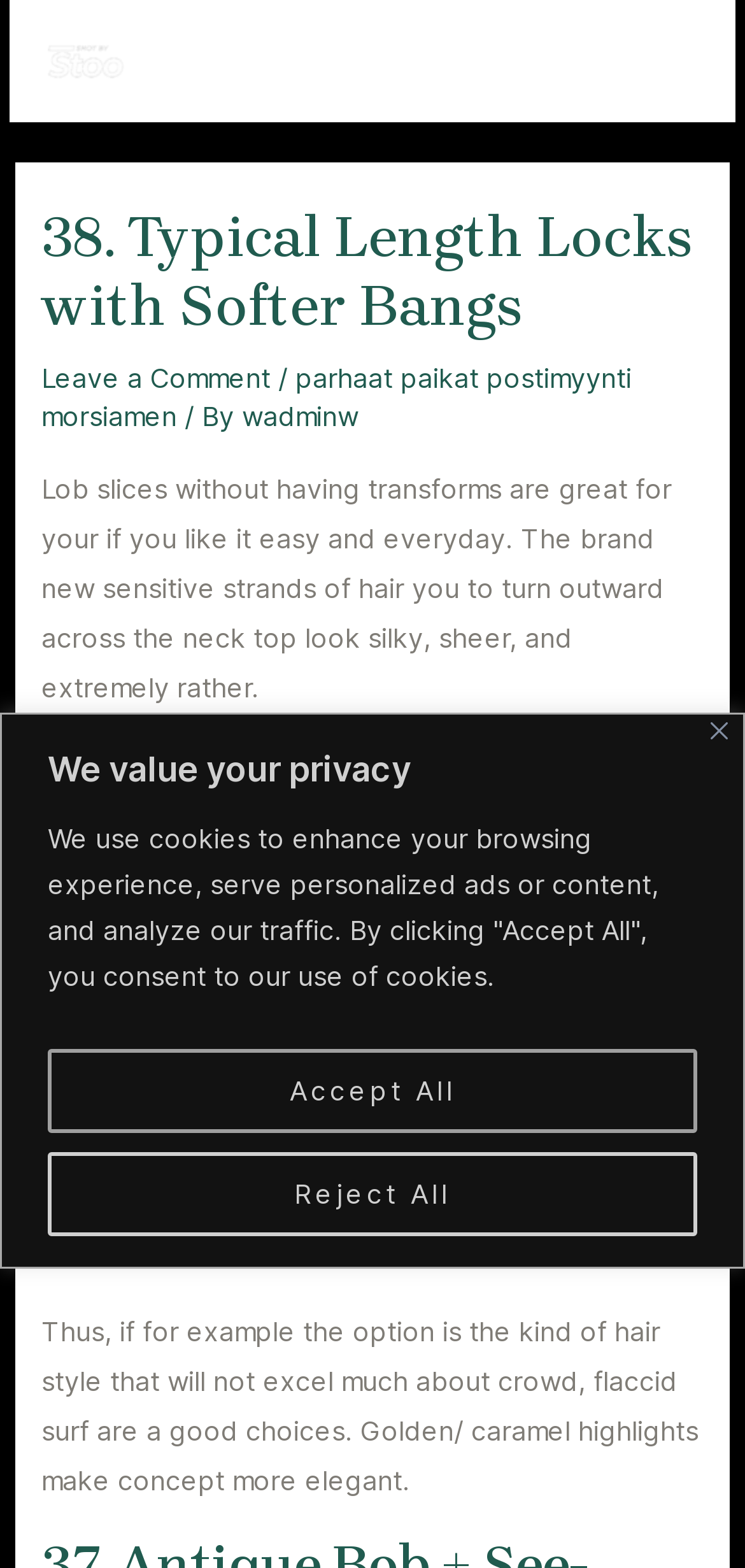How many links are in the main content area?
Refer to the screenshot and respond with a concise word or phrase.

4